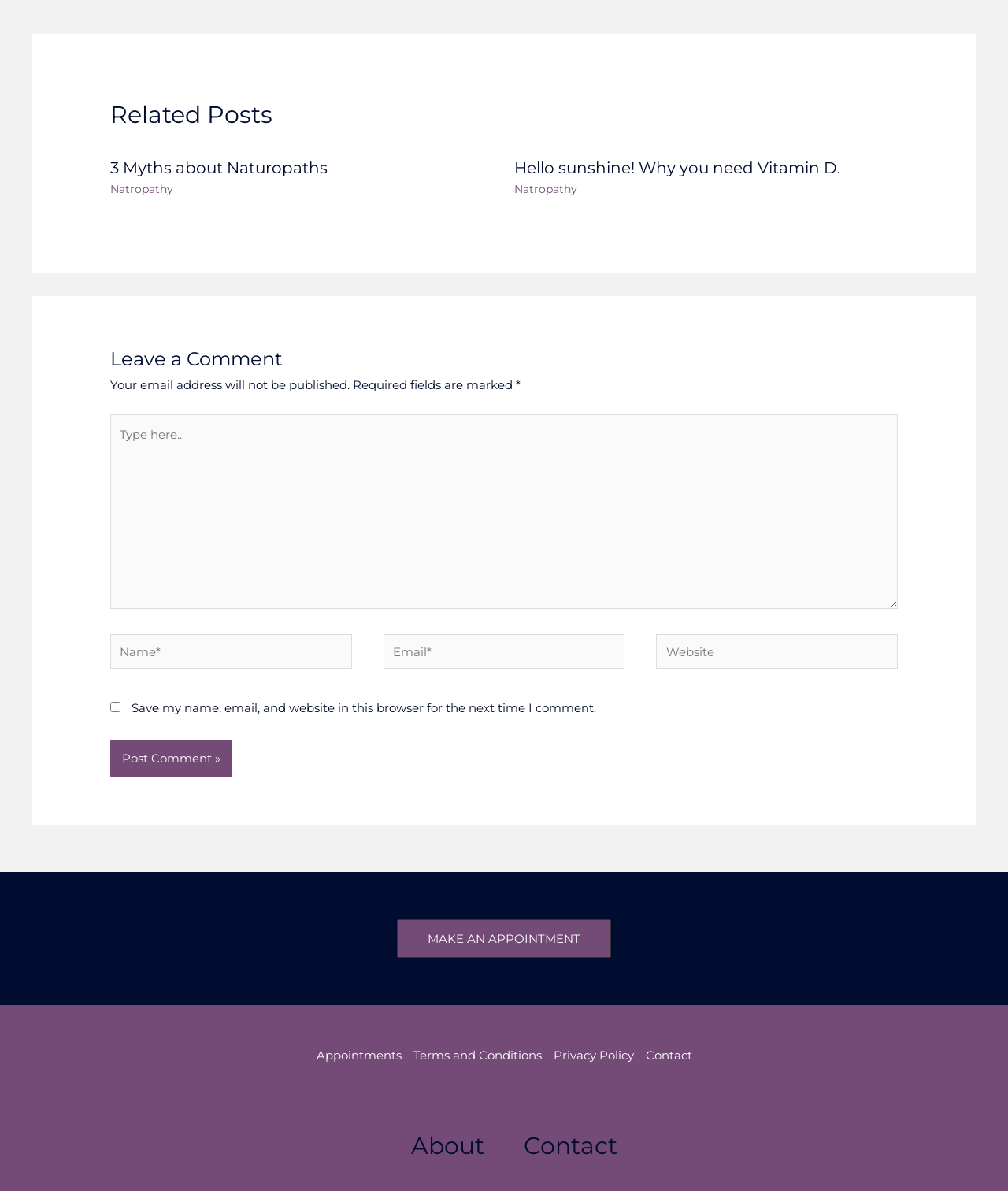Could you find the bounding box coordinates of the clickable area to complete this instruction: "Click on the '3 Myths about Naturopaths' link"?

[0.109, 0.133, 0.325, 0.149]